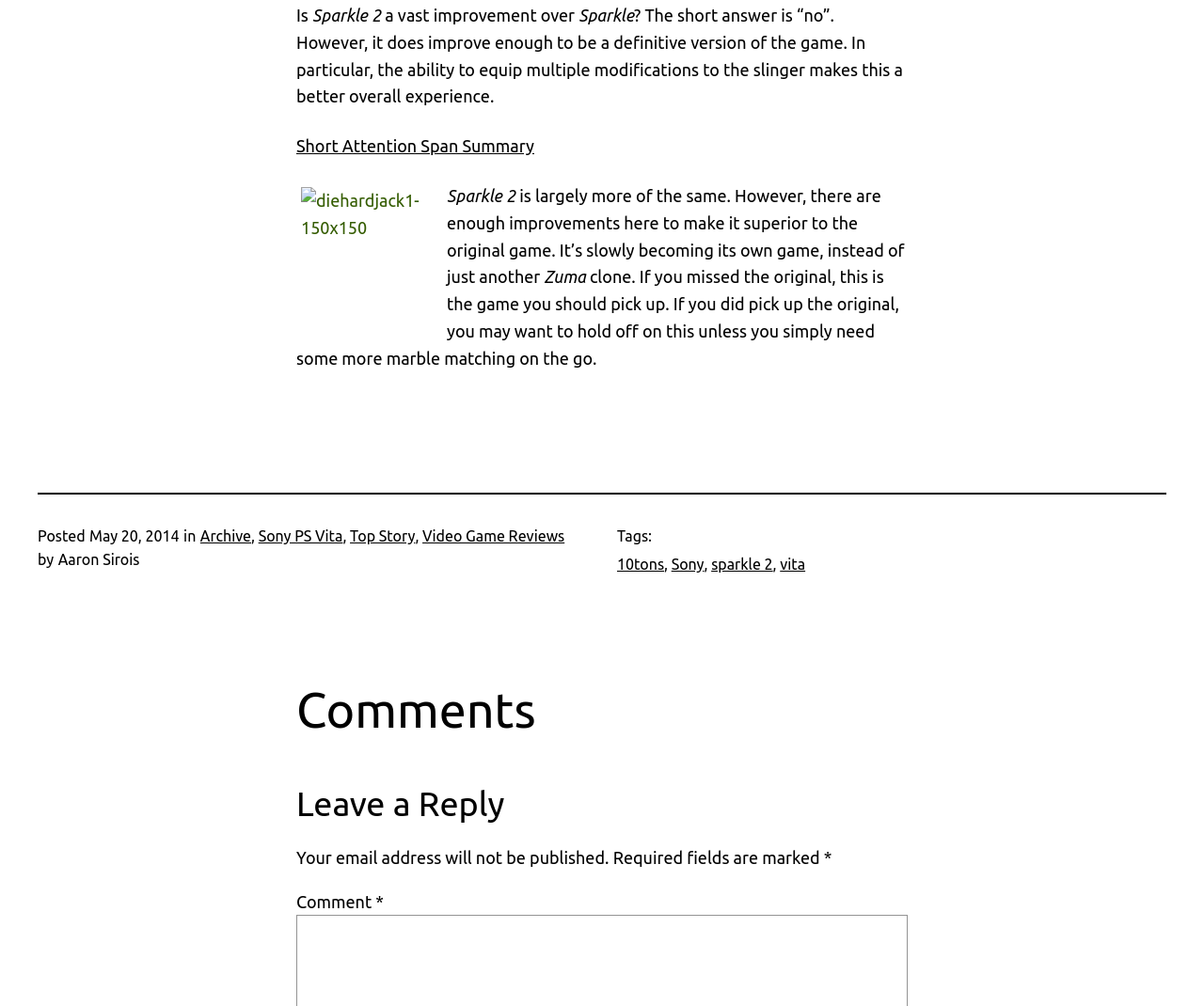Can you specify the bounding box coordinates of the area that needs to be clicked to fulfill the following instruction: "Click on the 'Sony PS Vita' link"?

[0.215, 0.524, 0.285, 0.541]